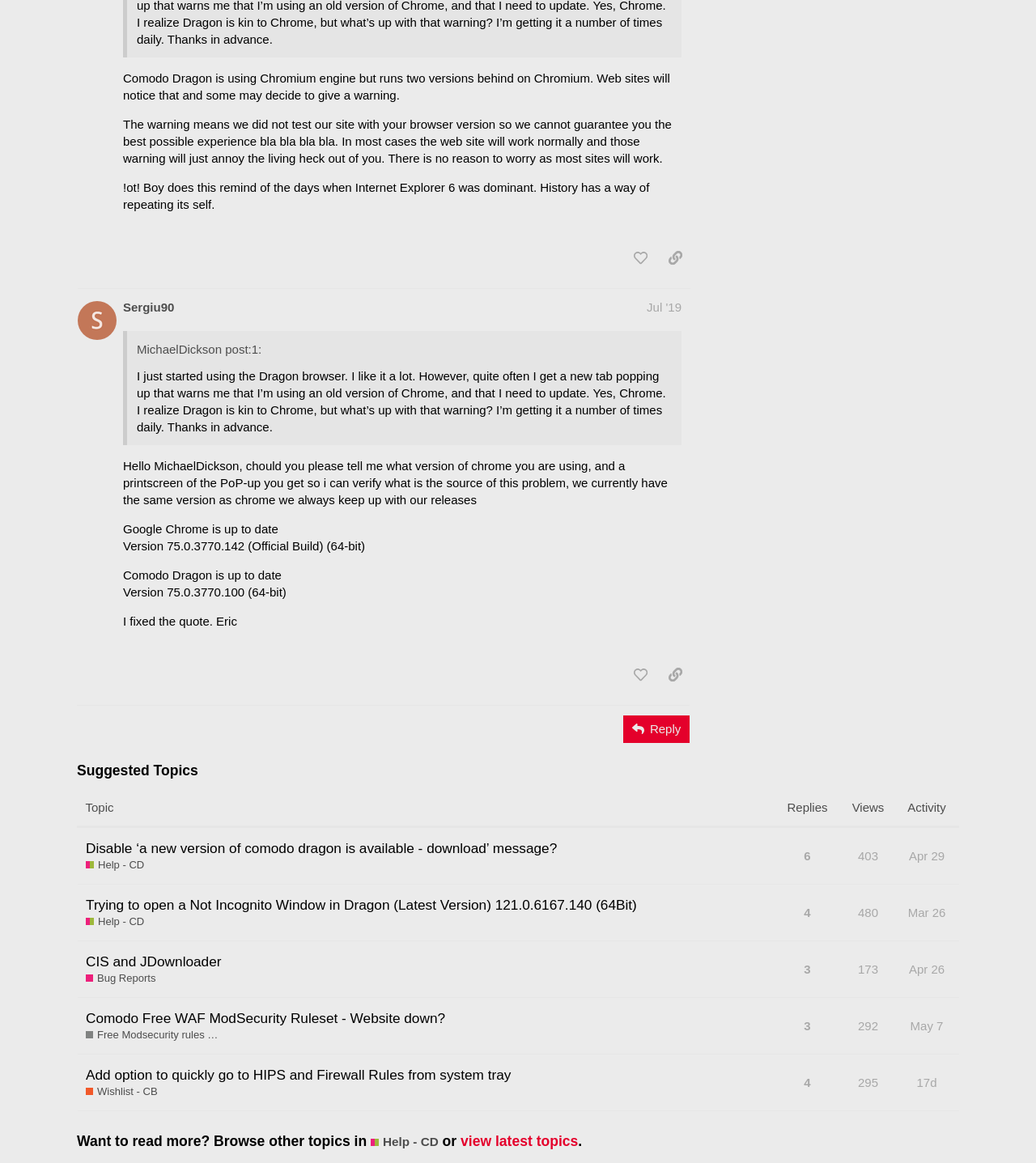Find the bounding box coordinates for the HTML element specified by: "Wishlist - CB".

[0.083, 0.933, 0.152, 0.945]